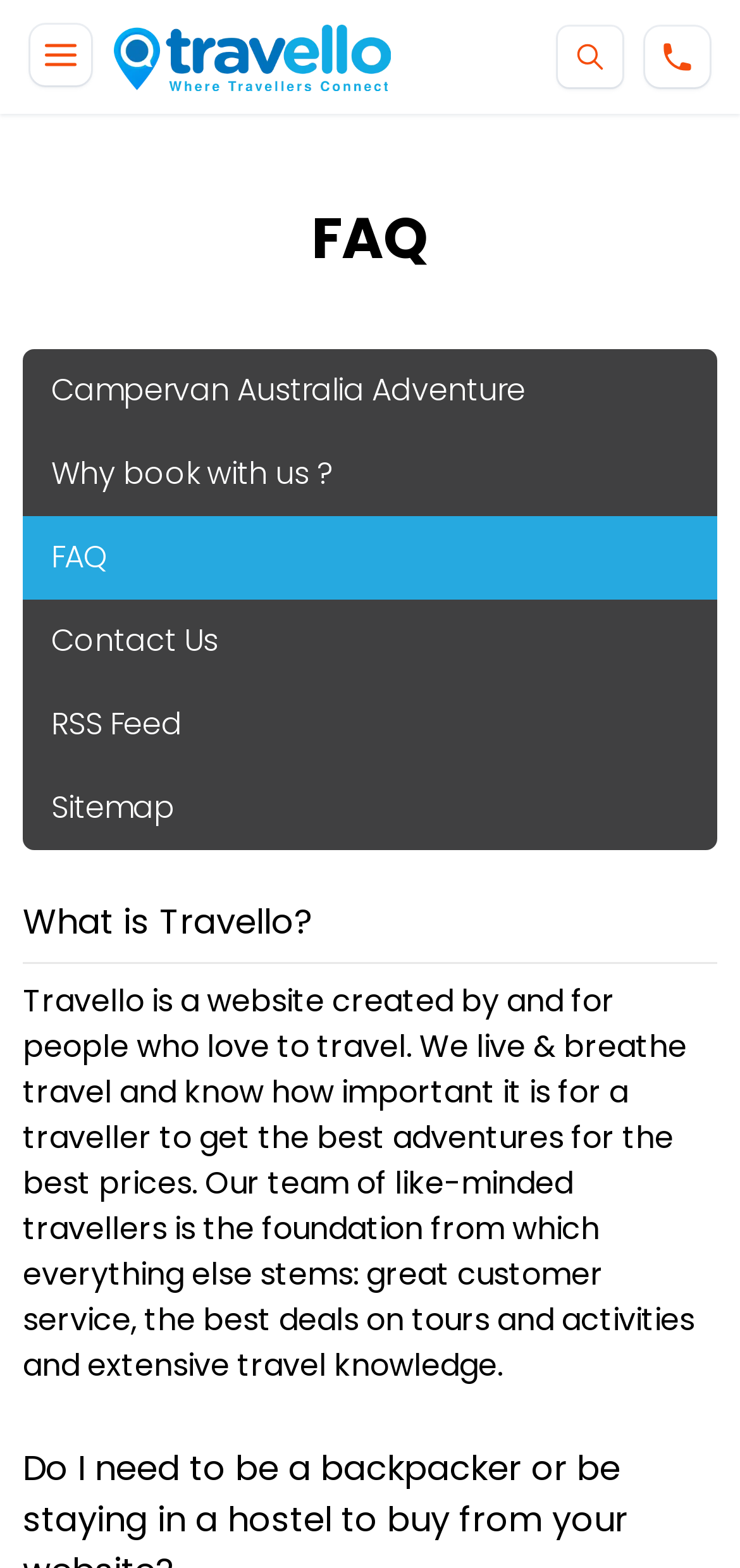Is there a contact page on the website?
Please provide a comprehensive answer based on the details in the screenshot.

I found the answer by looking at the link element with the text 'Contact Us' which suggests that there is a contact page on the website.